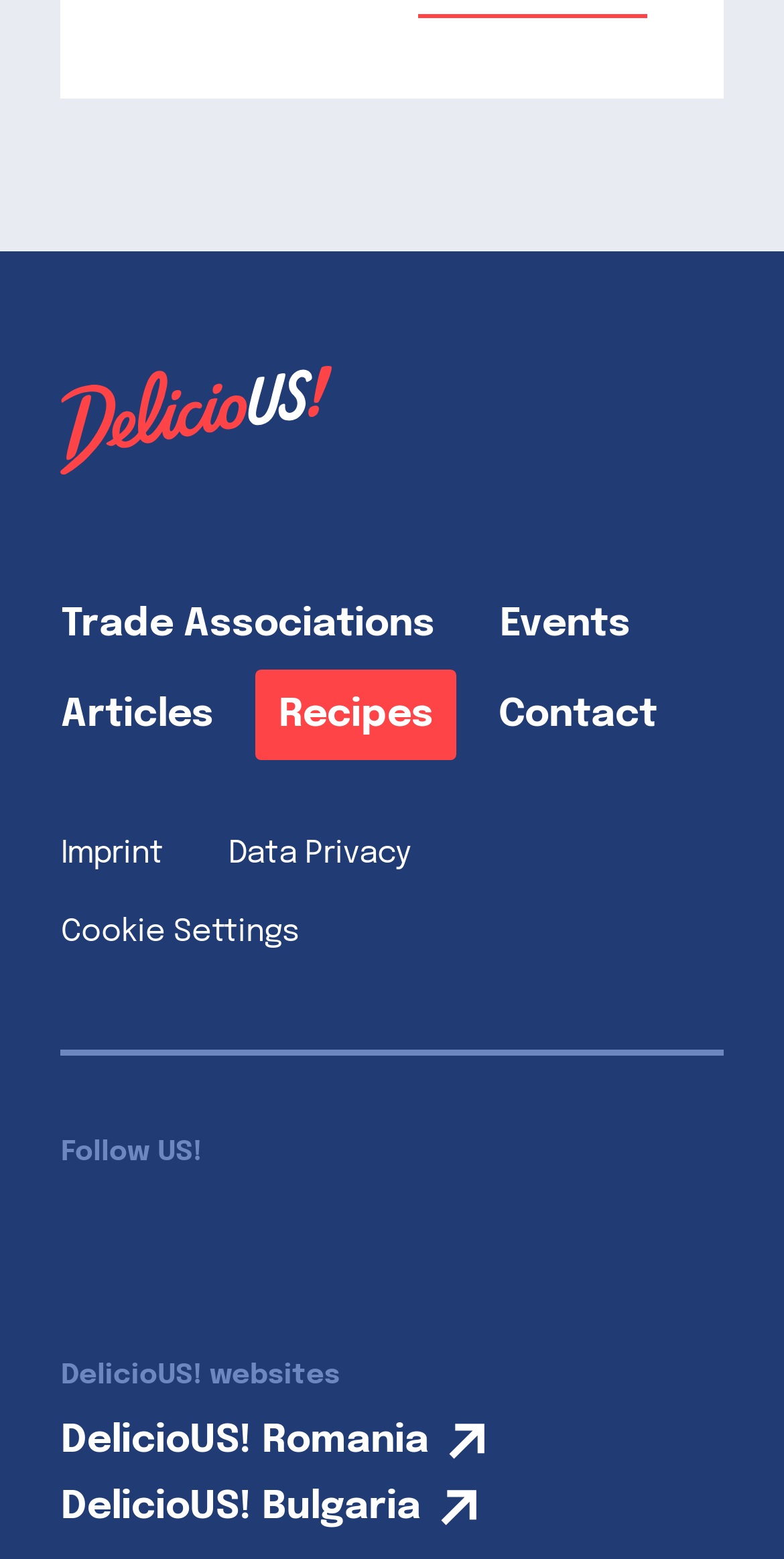Show the bounding box coordinates of the region that should be clicked to follow the instruction: "Click on DelicioUS Logo."

[0.078, 0.235, 0.424, 0.315]